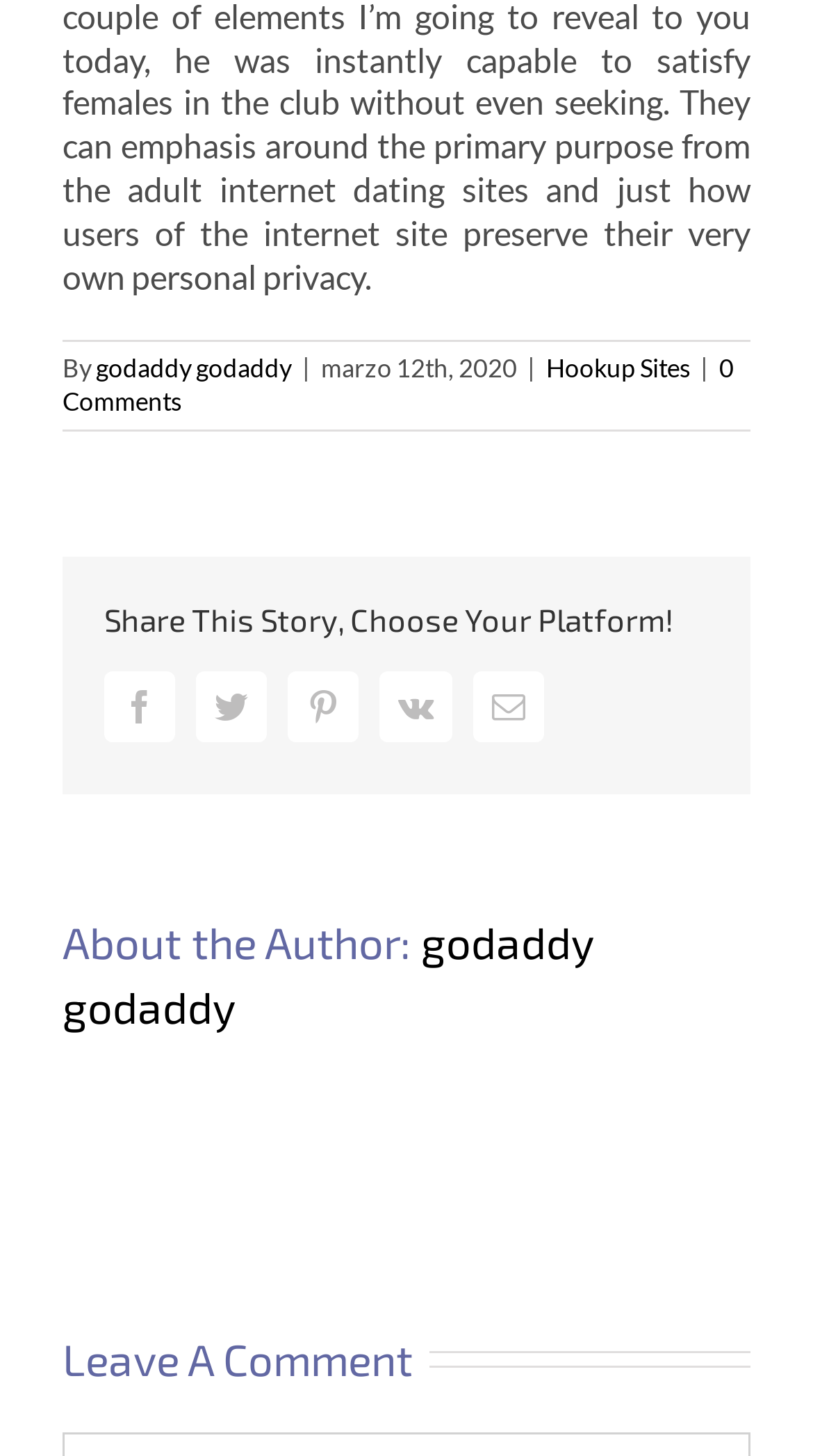Specify the bounding box coordinates of the area to click in order to execute this command: 'Leave a comment'. The coordinates should consist of four float numbers ranging from 0 to 1, and should be formatted as [left, top, right, bottom].

[0.077, 0.91, 0.528, 0.955]